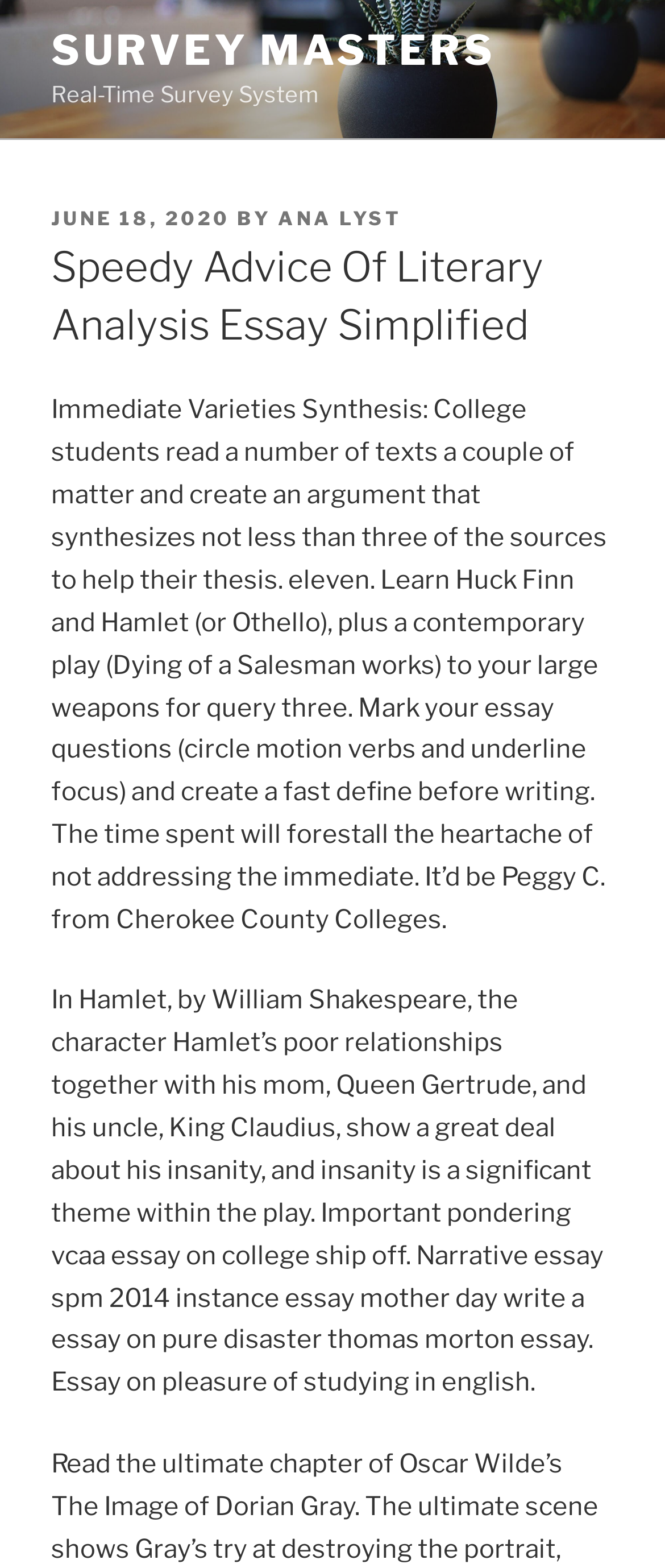What is the main heading of this webpage? Please extract and provide it.

Speedy Advice Of Literary Analysis Essay Simplified